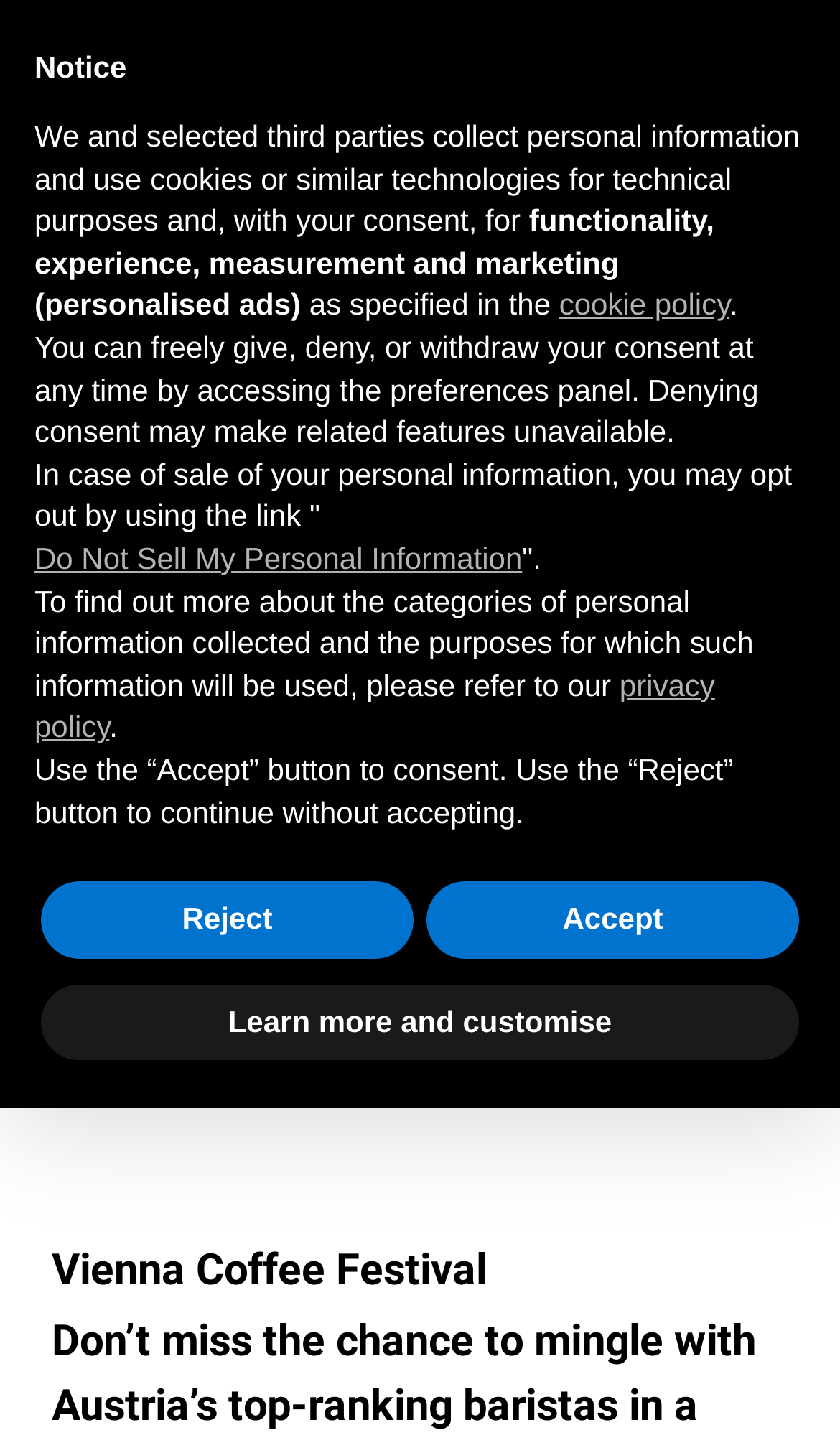Determine the bounding box coordinates of the region that needs to be clicked to achieve the task: "Learn more about events".

[0.435, 0.379, 0.565, 0.4]